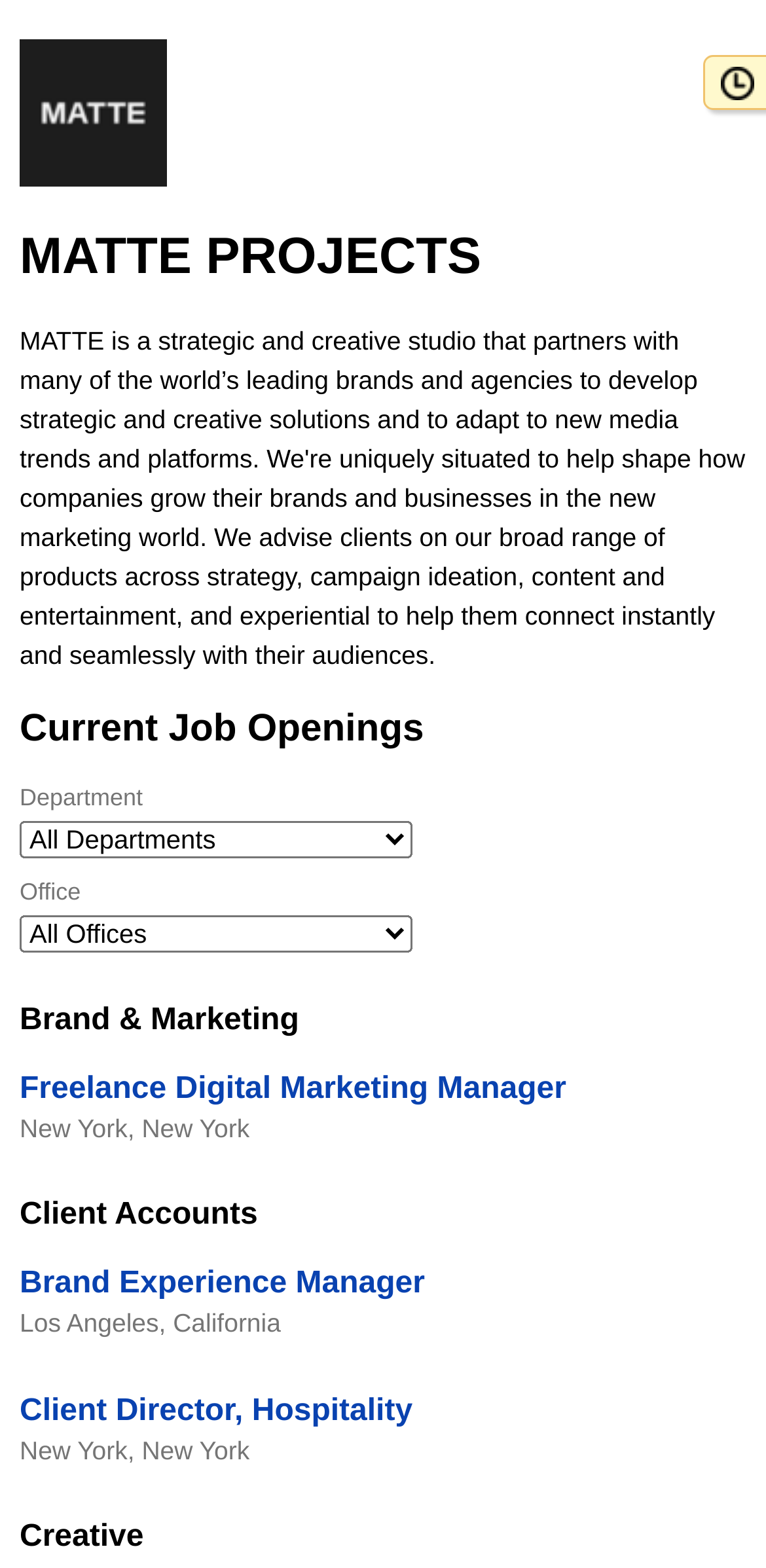Provide your answer to the question using just one word or phrase: How many departments are listed?

4